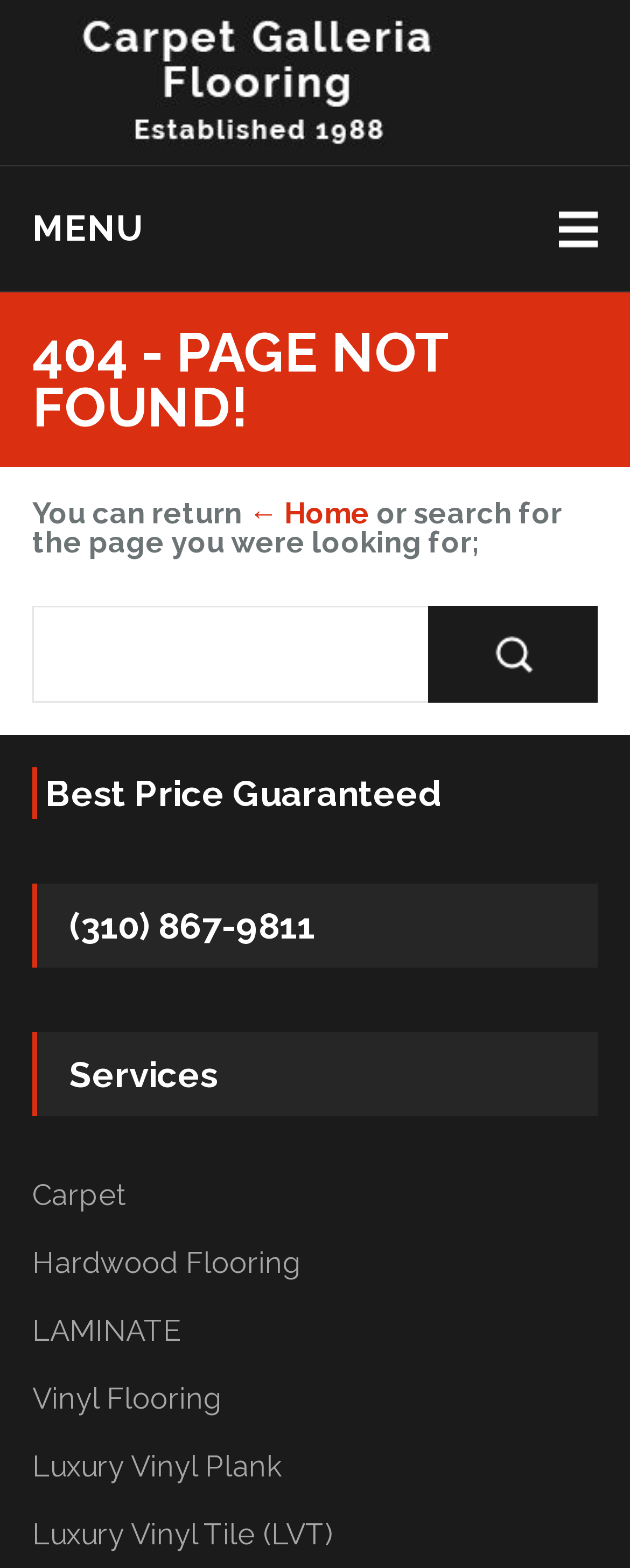What is the alternative action when a page is not found?
Provide a thorough and detailed answer to the question.

I found the alternative action by looking at the heading element with text 'You can return ← Home or search for the page you were looking for;' which is located at coordinates [0.051, 0.319, 0.949, 0.356].